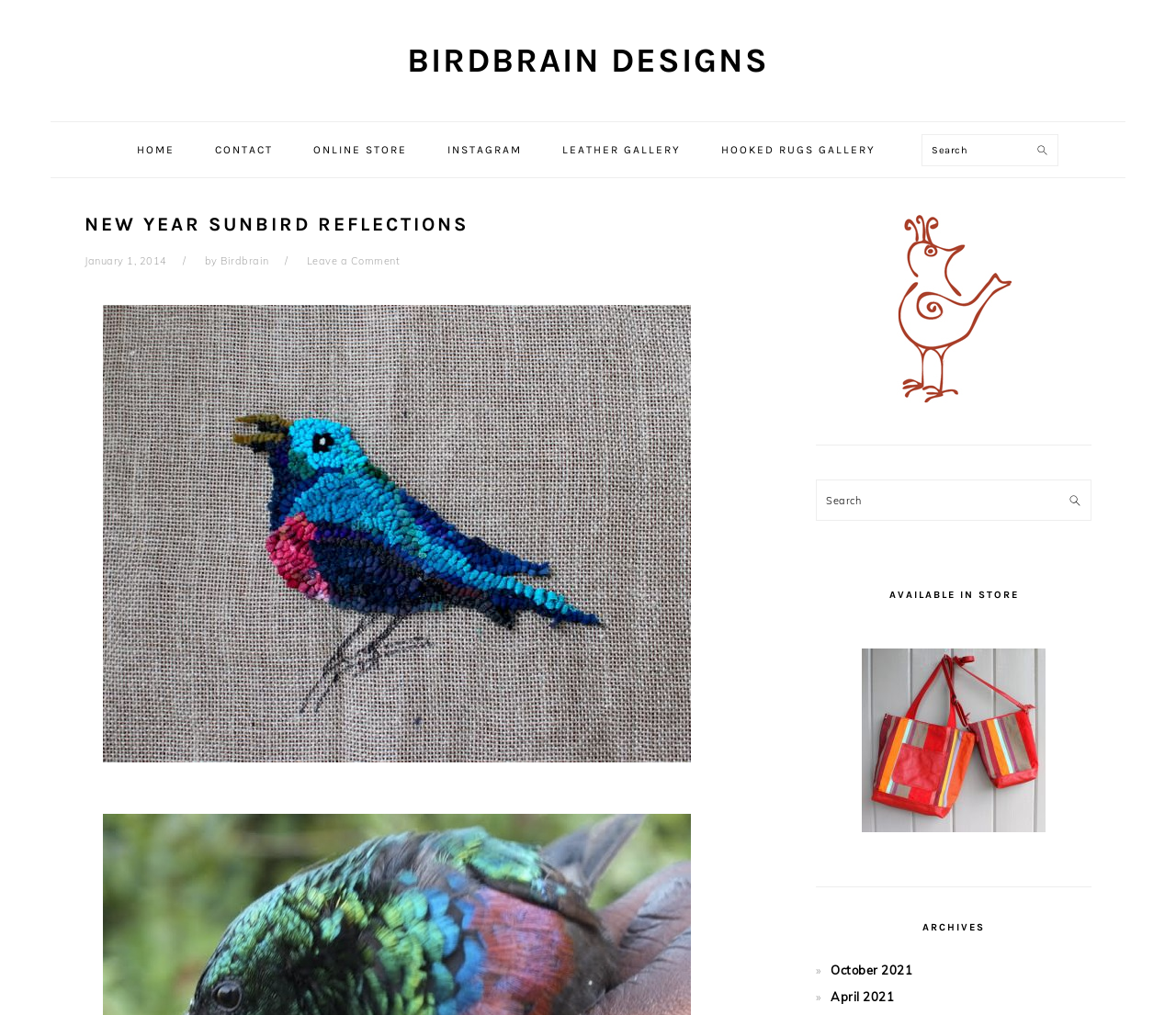Analyze the image and answer the question with as much detail as possible: 
What is the name of the website?

The name of the website can be found in the link 'BIRDBRAIN DESIGNS' with bounding box coordinates [0.346, 0.04, 0.654, 0.079], which is likely to be the website's title or logo.